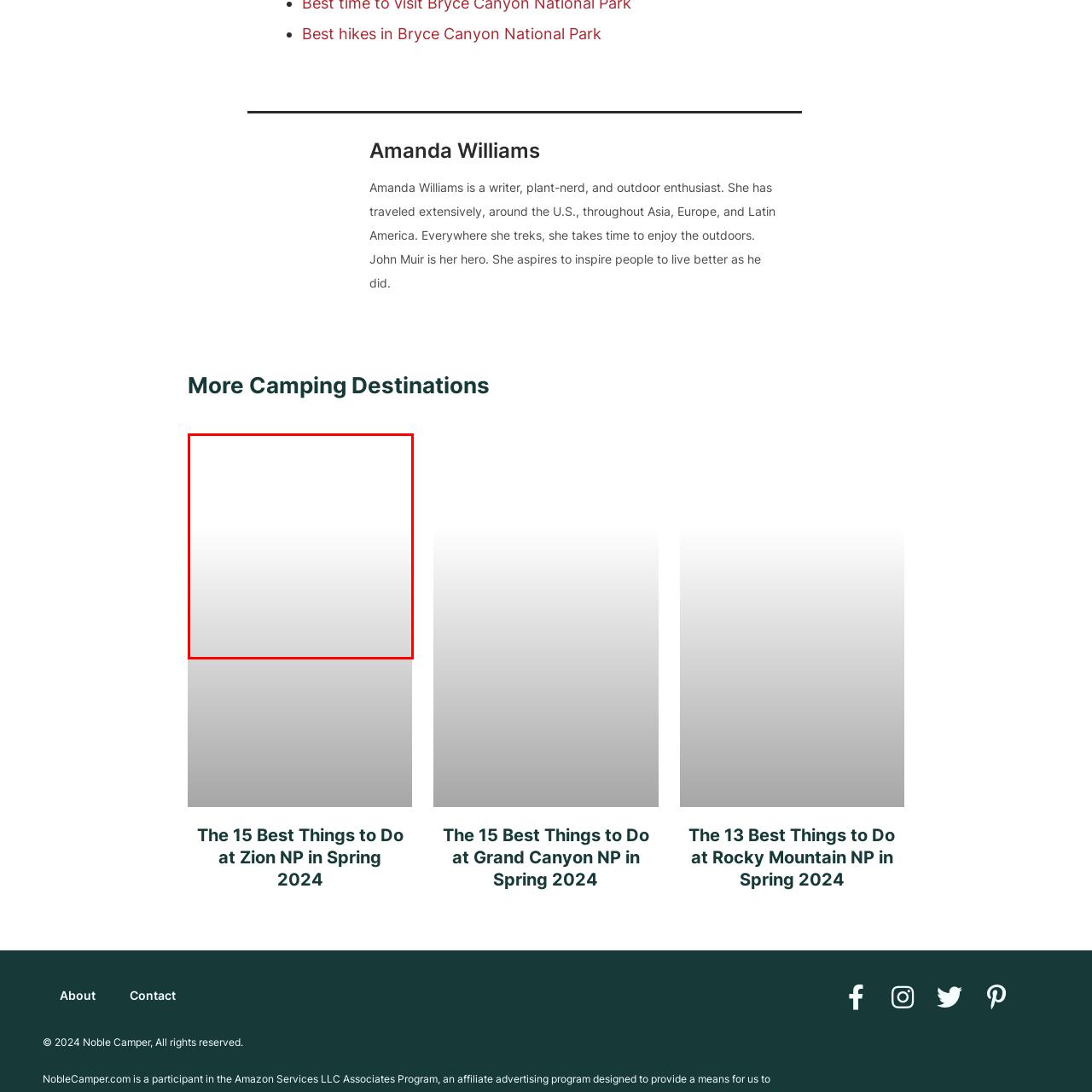Elaborate on all the details and elements present in the red-outlined area of the image.

The image titled "Zion National Park Best Things To Do 1" likely captures breathtaking scenery and activities to enjoy in the majestic Zion National Park. Known for its stunning sandstone cliffs, unique rock formations, and a variety of hiking trails, Zion offers an array of outdoor adventures for nature enthusiasts. The context surrounding the image suggests it is part of a guide to exploring the park, potentially highlighting top destinations or experiences during a visit. This resource is likely aimed at helping travelers discover and appreciate the natural beauty and recreational opportunities that Zion has to offer.